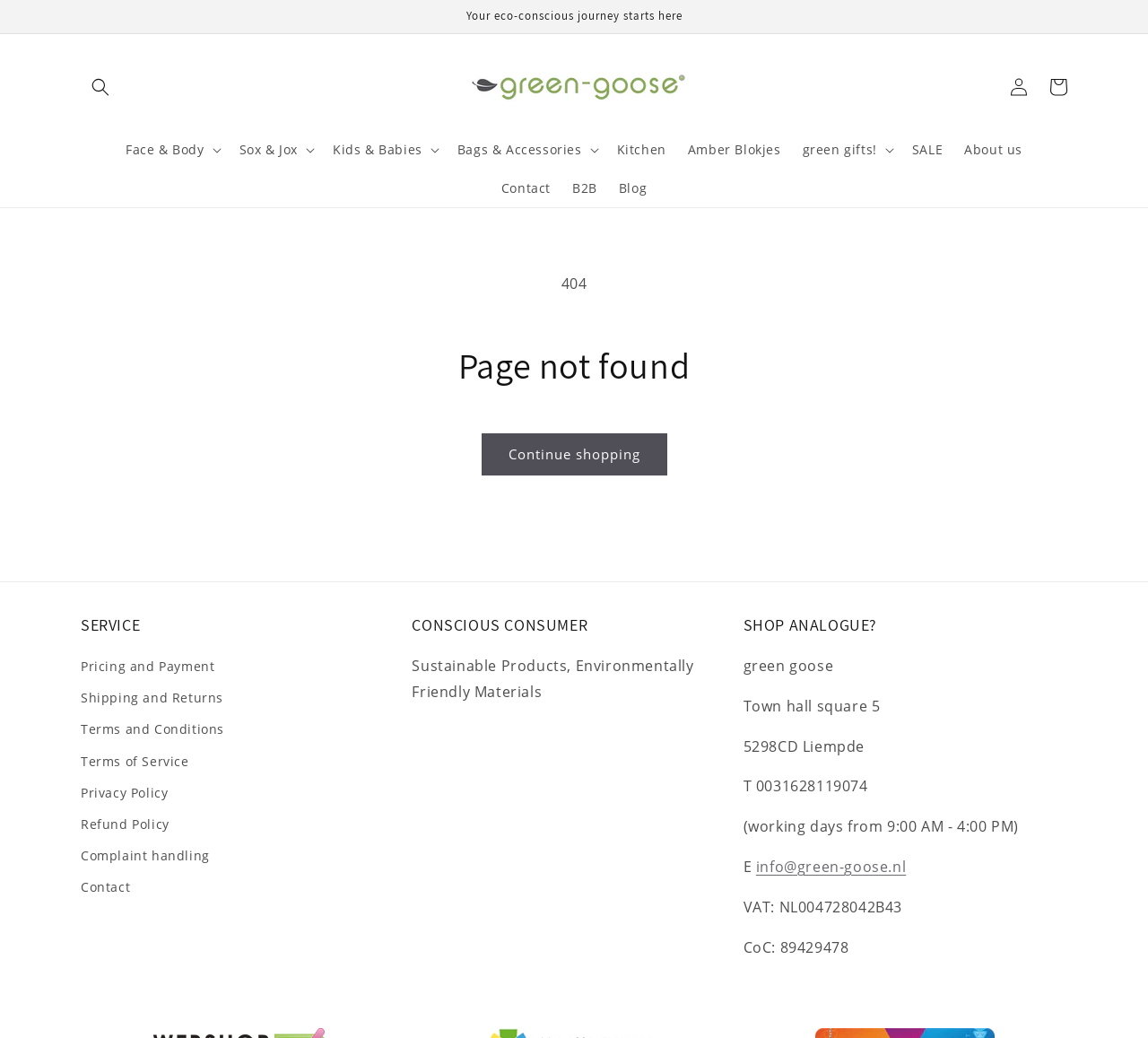Locate the bounding box coordinates of the element you need to click to accomplish the task described by this instruction: "View your cart".

[0.905, 0.065, 0.939, 0.103]